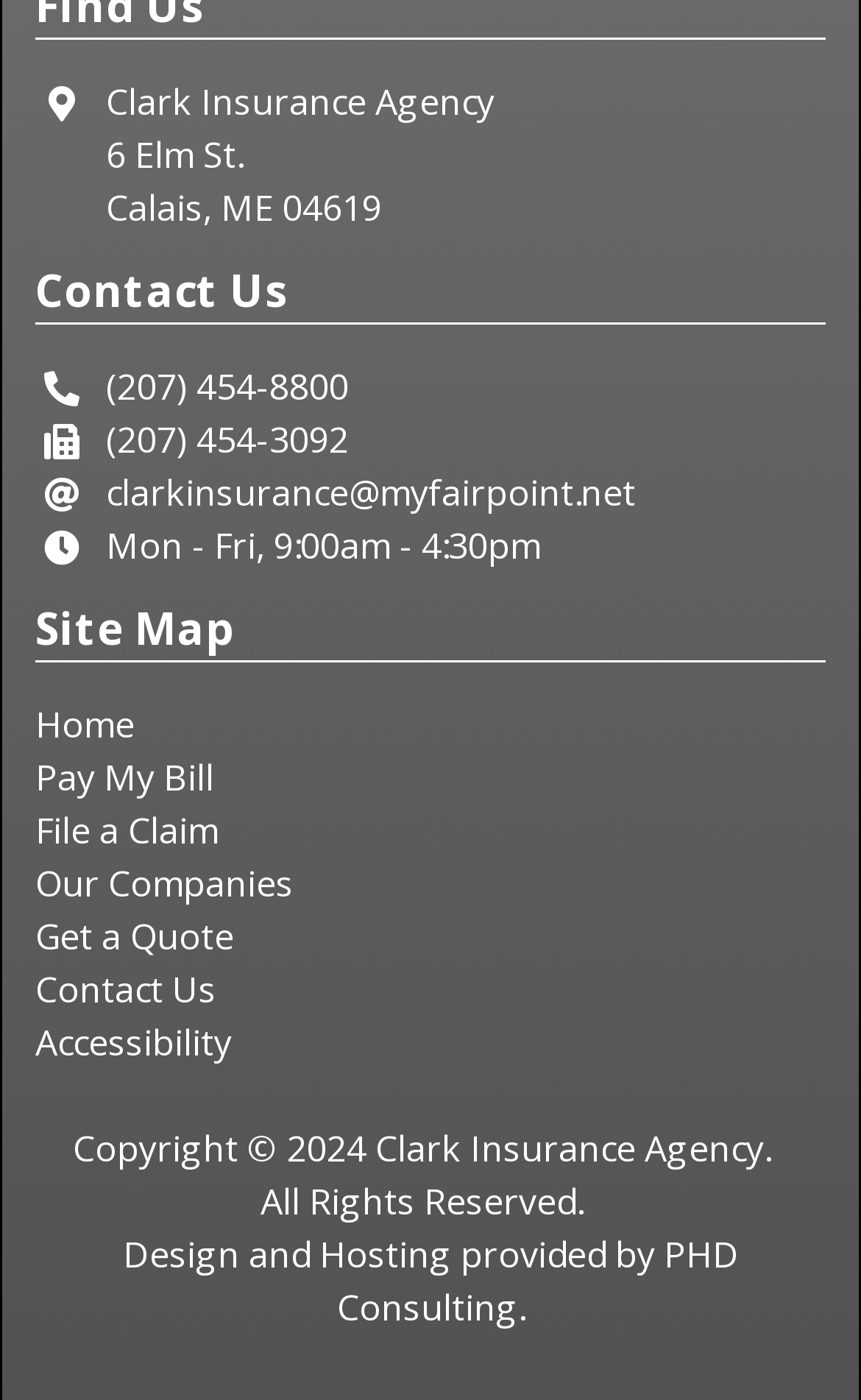Identify the bounding box coordinates of the section that should be clicked to achieve the task described: "Click Pay My Bill".

[0.041, 0.538, 0.249, 0.573]